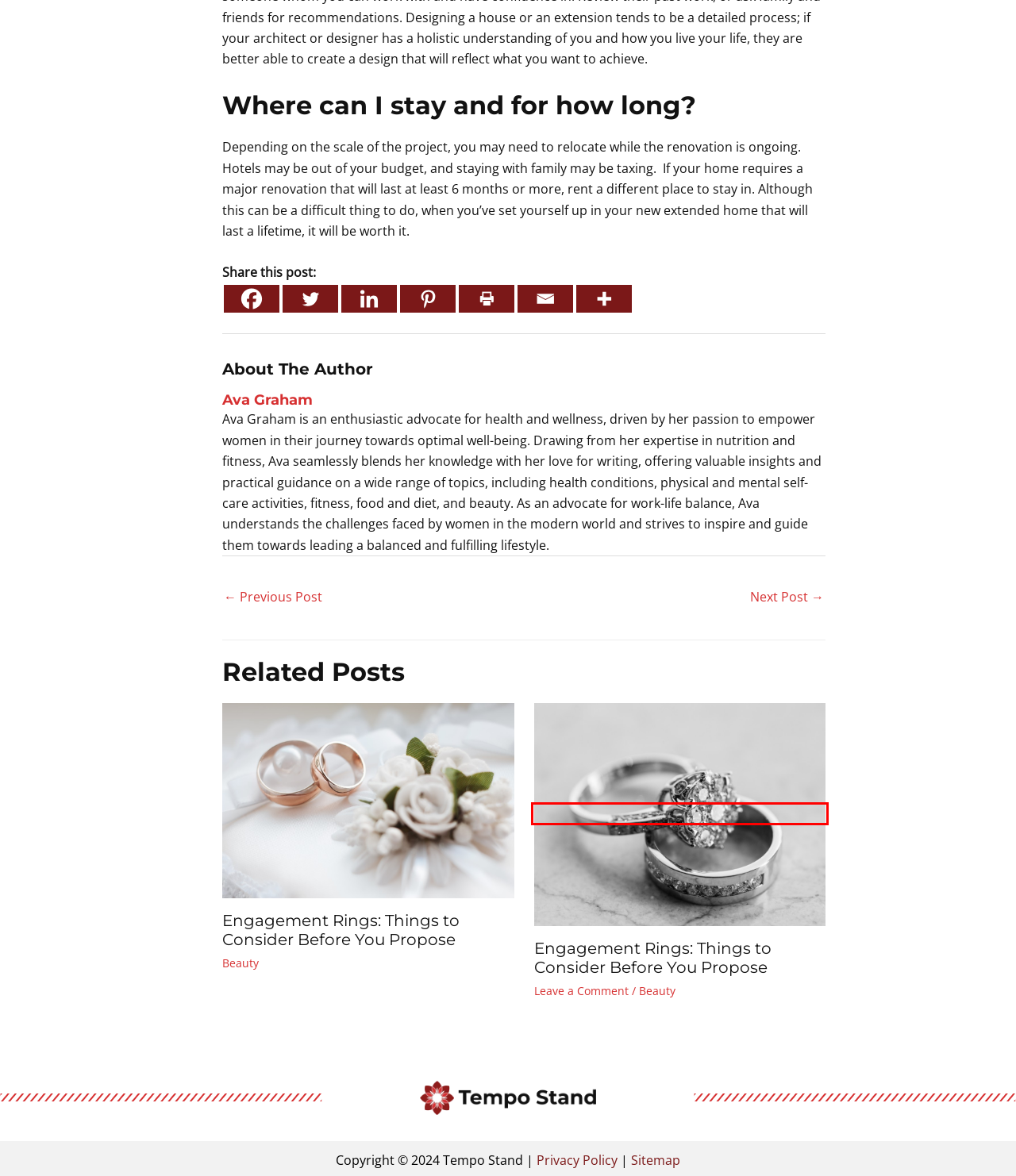Look at the screenshot of the webpage and find the element within the red bounding box. Choose the webpage description that best fits the new webpage that will appear after clicking the element. Here are the candidates:
A. Facts You Probably Don’t Know About Engagement Rings
B. 4 Things to Remember When Looking for a Burial Ground | Tempo Stand
C. Fitness Archives | Tempo Stand
D. Home | Simply Chaise
E. Yes, Broken Heart Syndrome Is Real | Tempo Stand
F. Tempo Stand | Enhancing Women's Health, Wellness, & Work-Life Harmony
G. Beauty Archives | Tempo Stand
H. Engagement Rings: Things to Consider Before You Propose | Tempo Stand

H